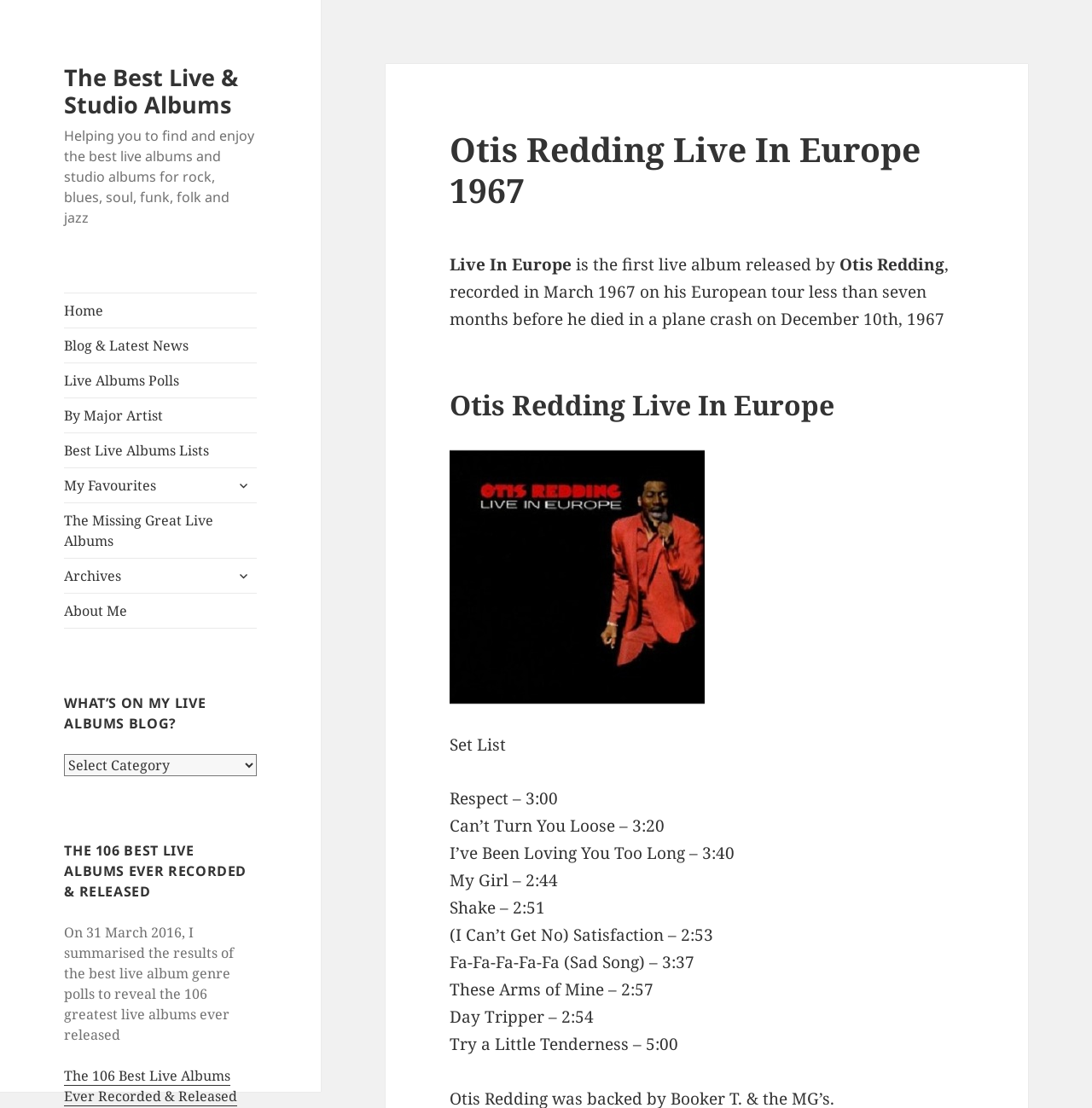How many songs are in the set list of Otis Redding's live album?
Using the information from the image, provide a comprehensive answer to the question.

The set list is shown below the heading 'Otis Redding Live In Europe' and it contains 10 song titles, namely 'Respect', 'Can’t Turn You Loose', 'I’ve Been Loving You Too Long', 'My Girl', 'Shake', '(I Can’t Get No) Satisfaction', 'Fa-Fa-Fa-Fa-Fa (Sad Song)', 'These Arms of Mine', 'Day Tripper', and 'Try a Little Tenderness'.